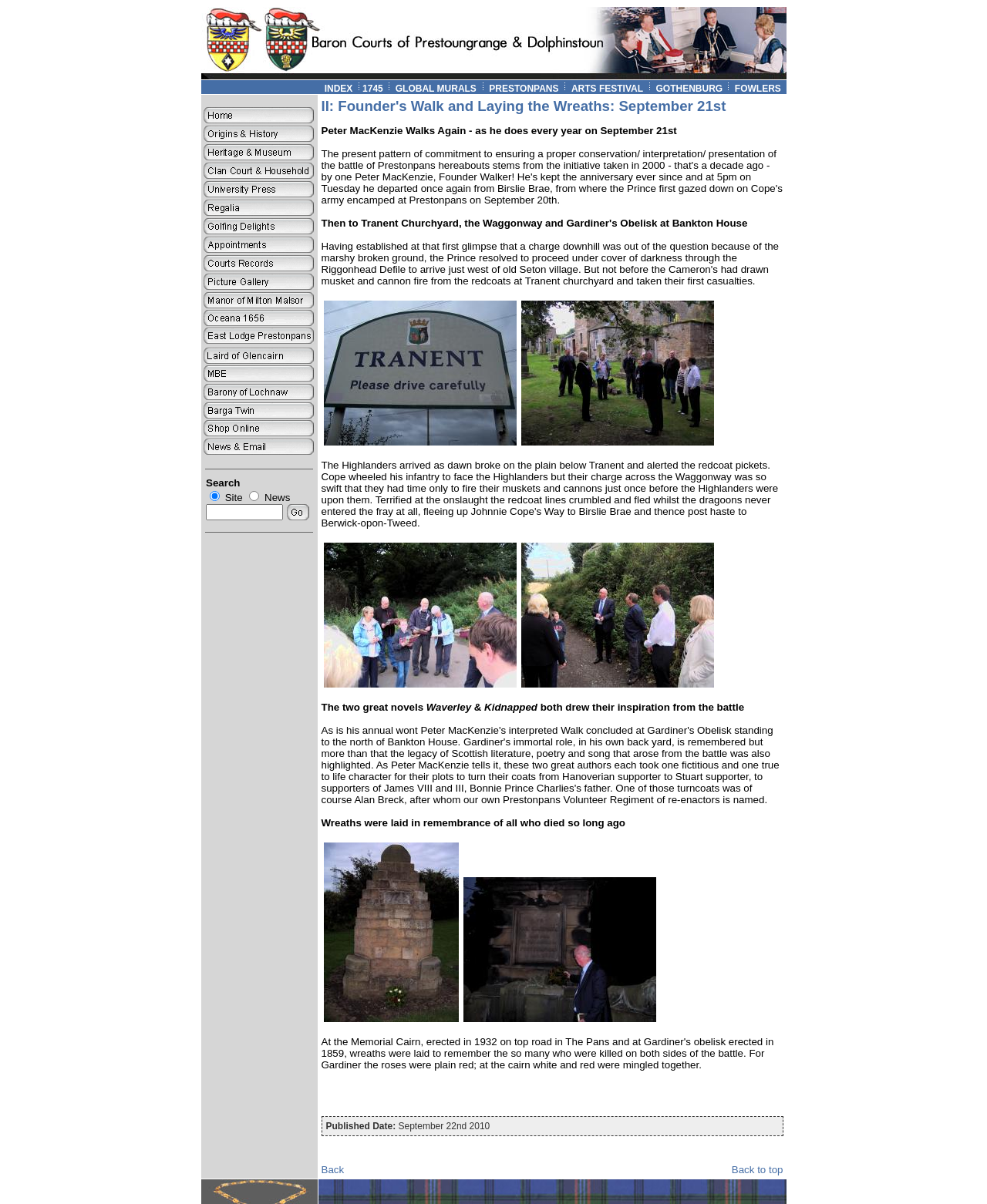What type of images are used to separate the categories on the left side?
With the help of the image, please provide a detailed response to the question.

Upon examining the webpage structure, I noticed that small icons are used to separate the categories on the left side, providing a visual distinction between each category.